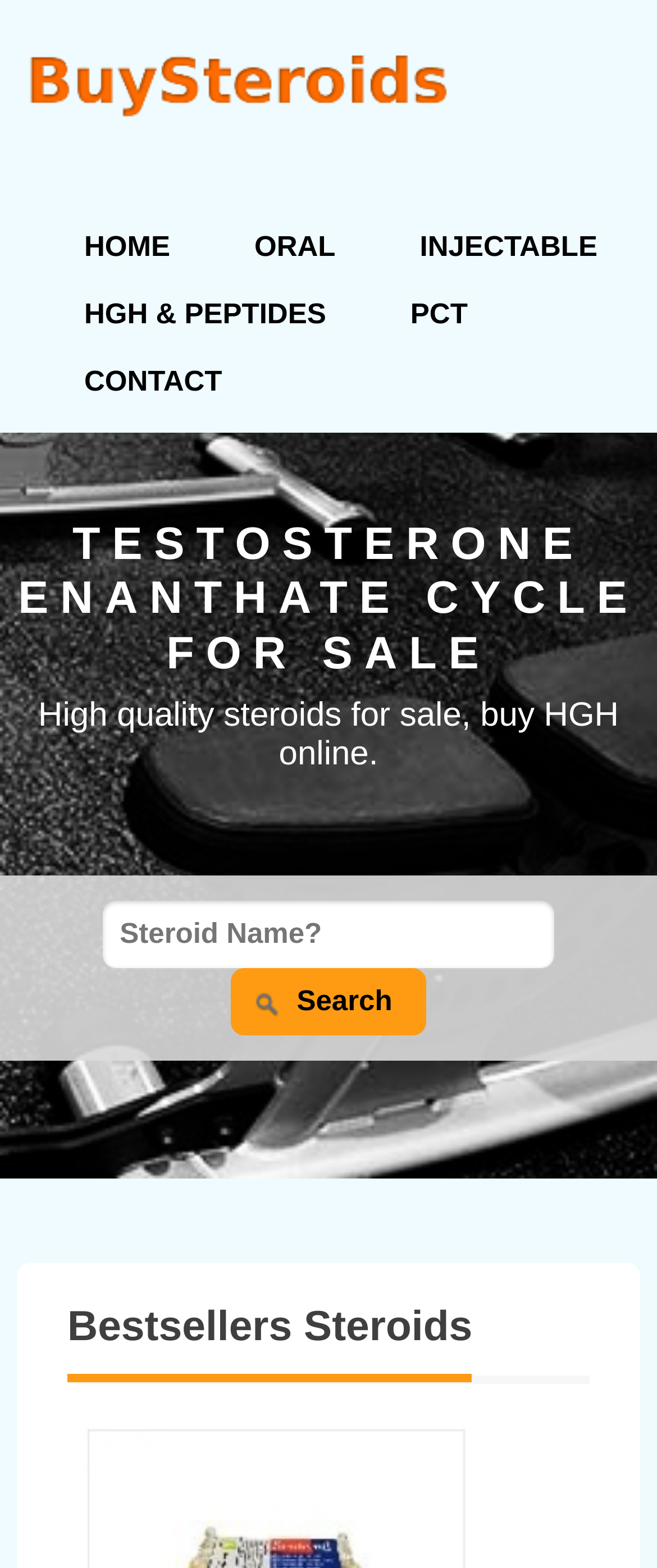Using the webpage screenshot, locate the HTML element that fits the following description and provide its bounding box: "name="Submit" value="Search"".

[0.352, 0.618, 0.648, 0.661]